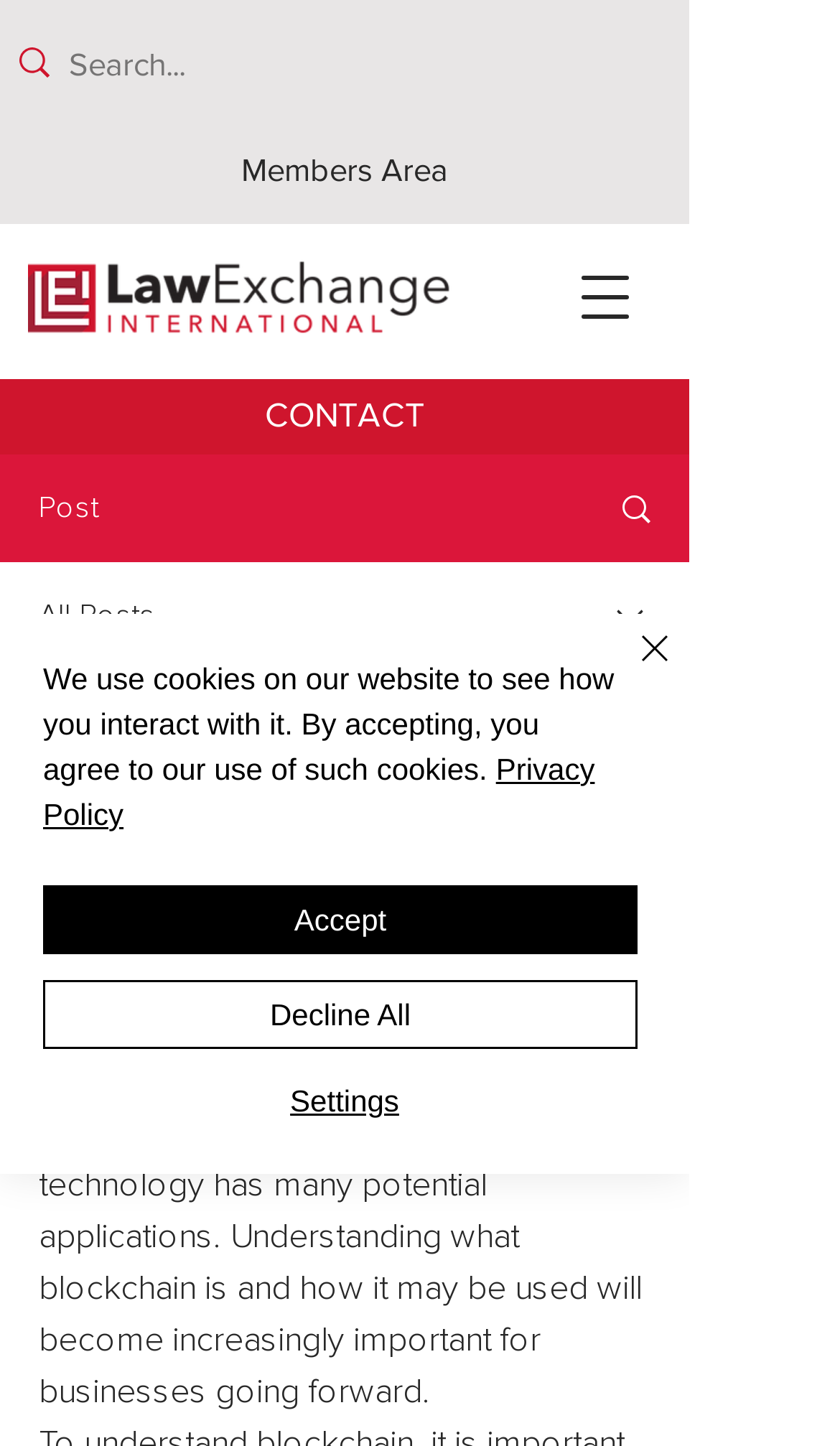Identify the bounding box coordinates of the specific part of the webpage to click to complete this instruction: "Click on CONTACT".

[0.0, 0.262, 0.314, 0.821]